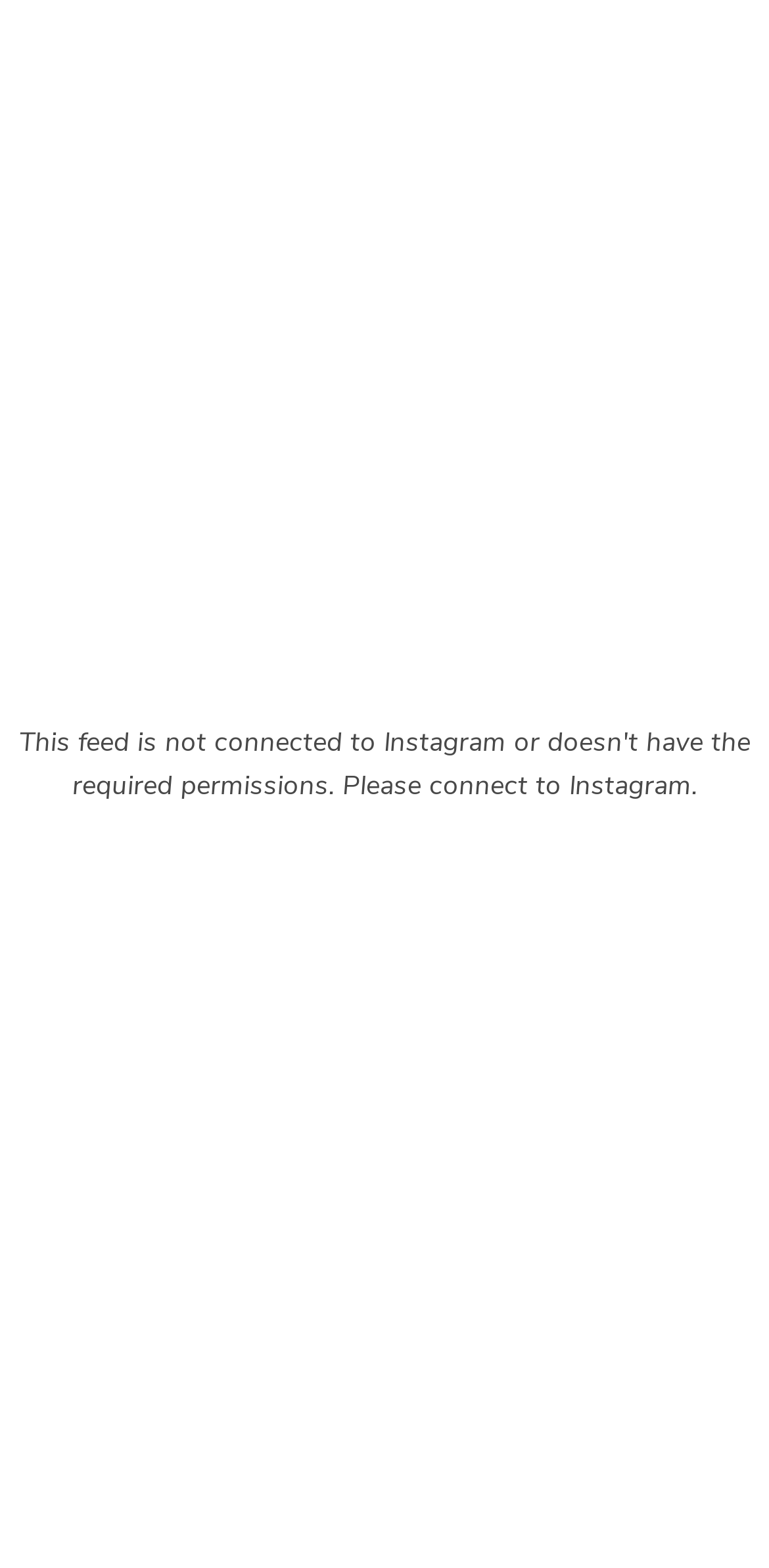Please find the bounding box coordinates of the element that must be clicked to perform the given instruction: "Click on HOME COLLECTION". The coordinates should be four float numbers from 0 to 1, i.e., [left, top, right, bottom].

[0.14, 0.171, 0.573, 0.226]